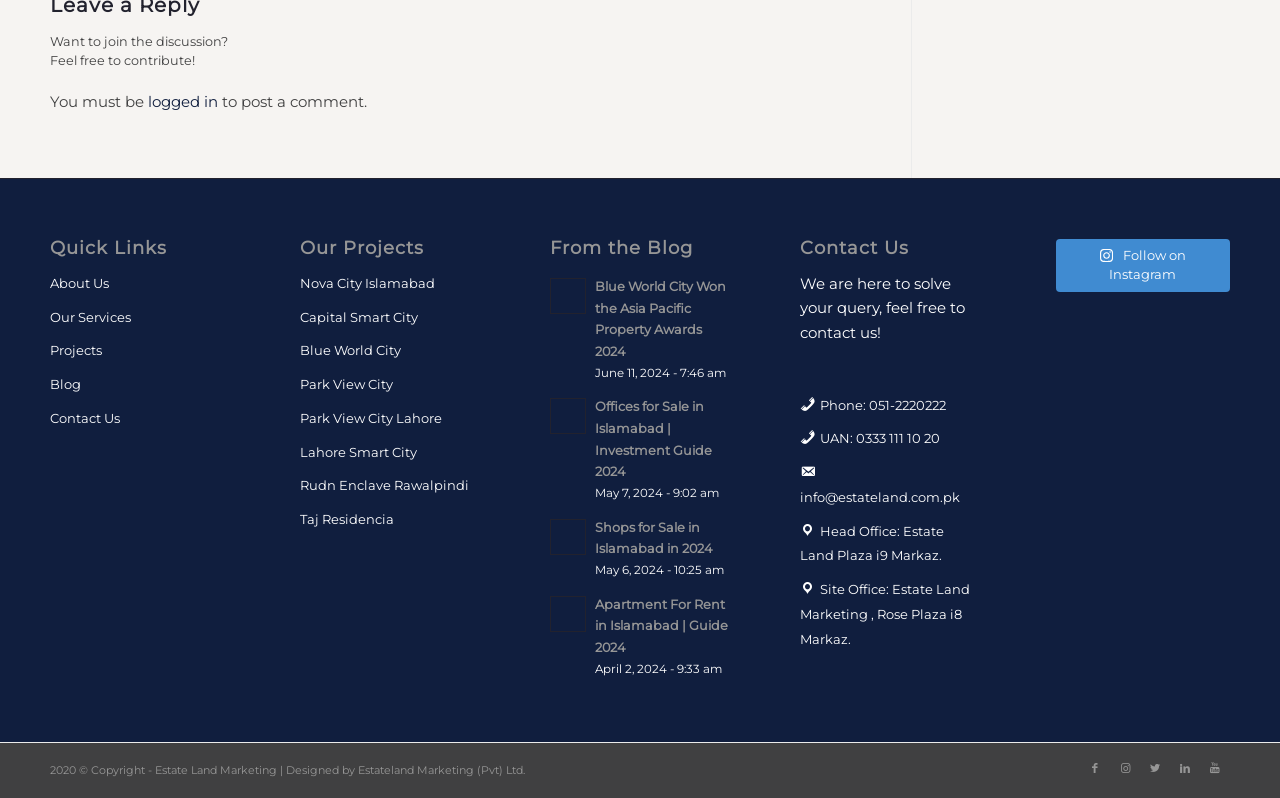Respond to the following question with a brief word or phrase:
What is the title of the first blog post?

Blue World City Won the Asia Pacific Property Awards 2024